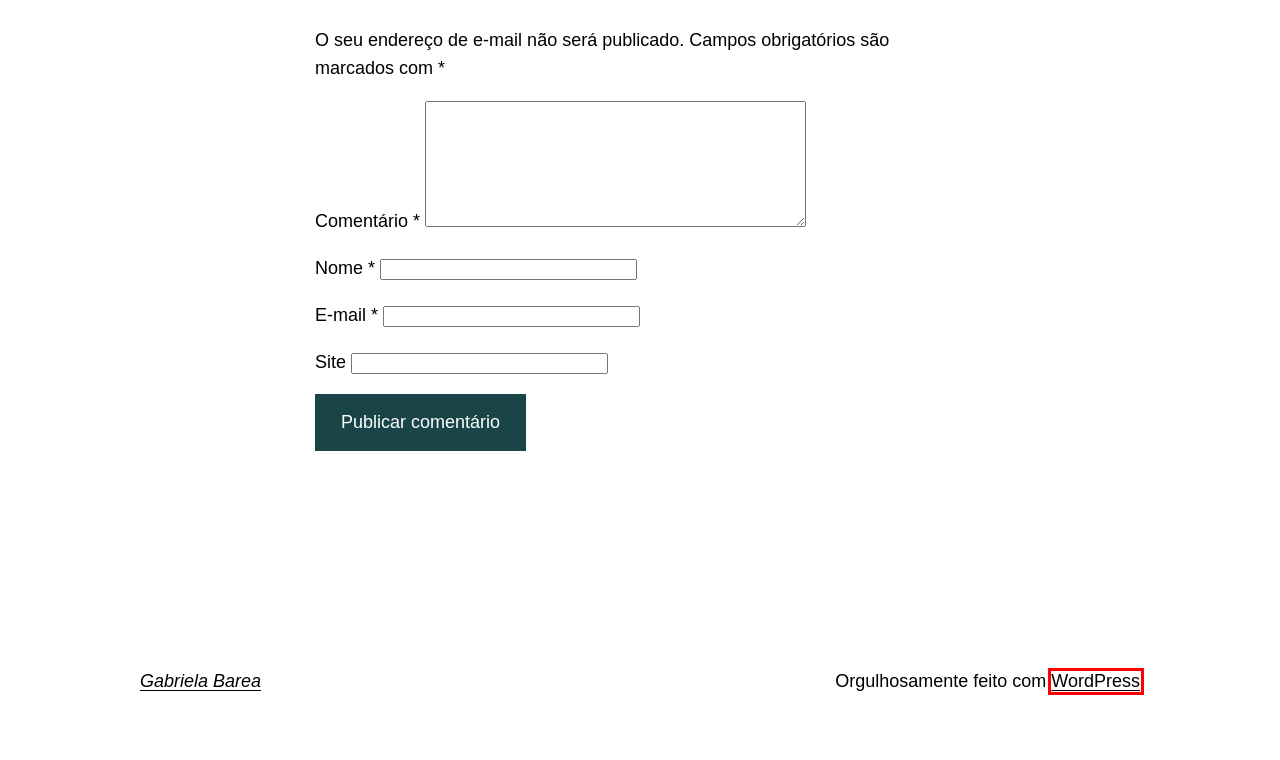You have a screenshot of a webpage, and a red bounding box highlights an element. Select the webpage description that best fits the new page after clicking the element within the bounding box. Options are:
A. Canal Ame-se Mais – Gabriela Barea
B. New One – Gabriela Barea
C. Quem sou eu – Gabriela Barea
D. Pacote – Gabriela Barea
E. Inscreva-se para a live – Gabriela Barea
F. [LP] – Assista meus vídeos e saiba como elevar sua Autoestima – Gabriela Barea
G. Ferramenta de blog, plataforma de publicação e CMS | WordPress.org Brasil
H. [LP] – Ouça meus áudios e descubra como aumentar sua Autoestima – Gabriela Barea

G